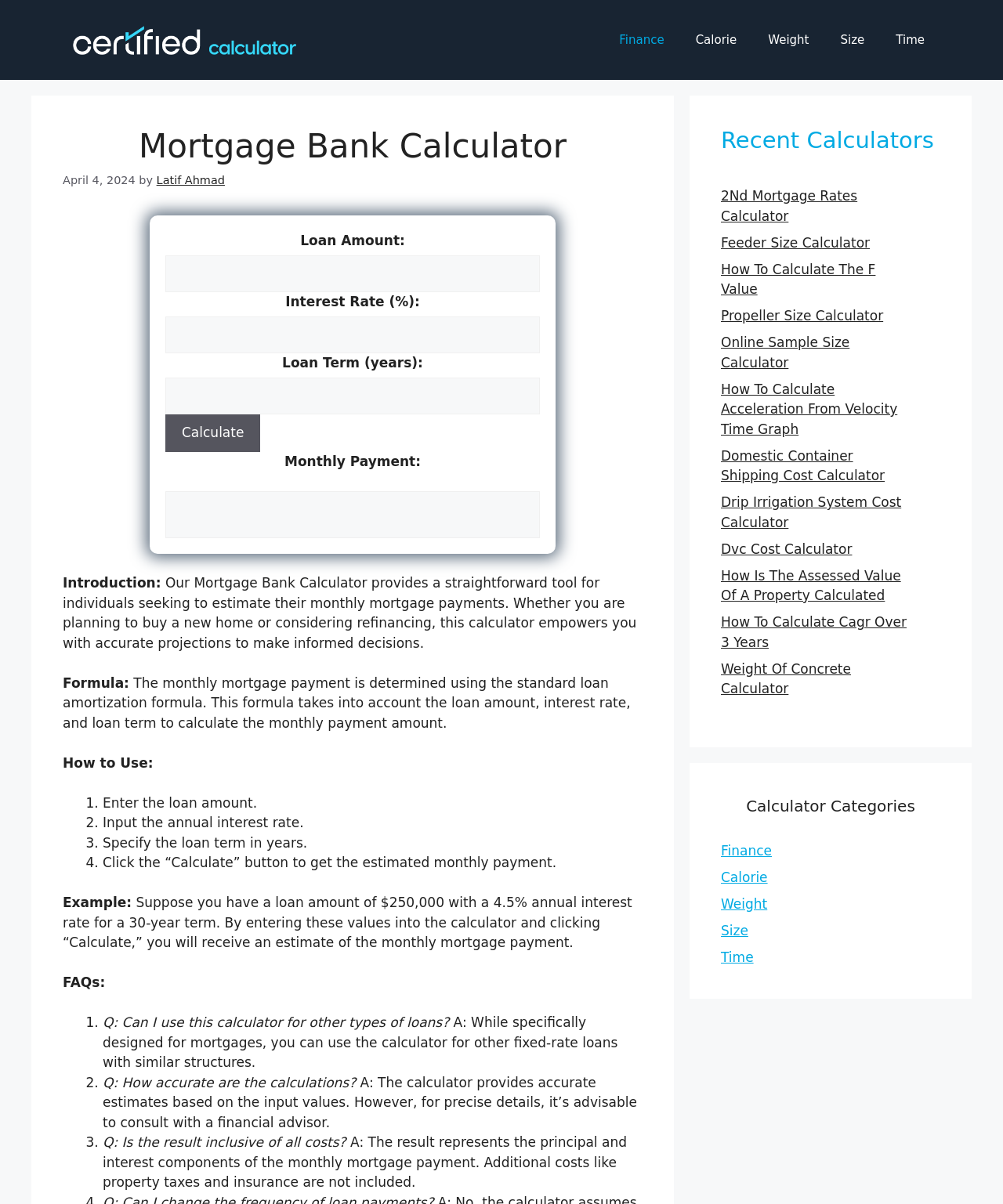What is not included in the monthly mortgage payment result?
Analyze the screenshot and provide a detailed answer to the question.

The monthly mortgage payment result provided by the calculator only includes the principal and interest components. It does not include additional costs such as property taxes and insurance, which are essential expenses associated with homeownership.